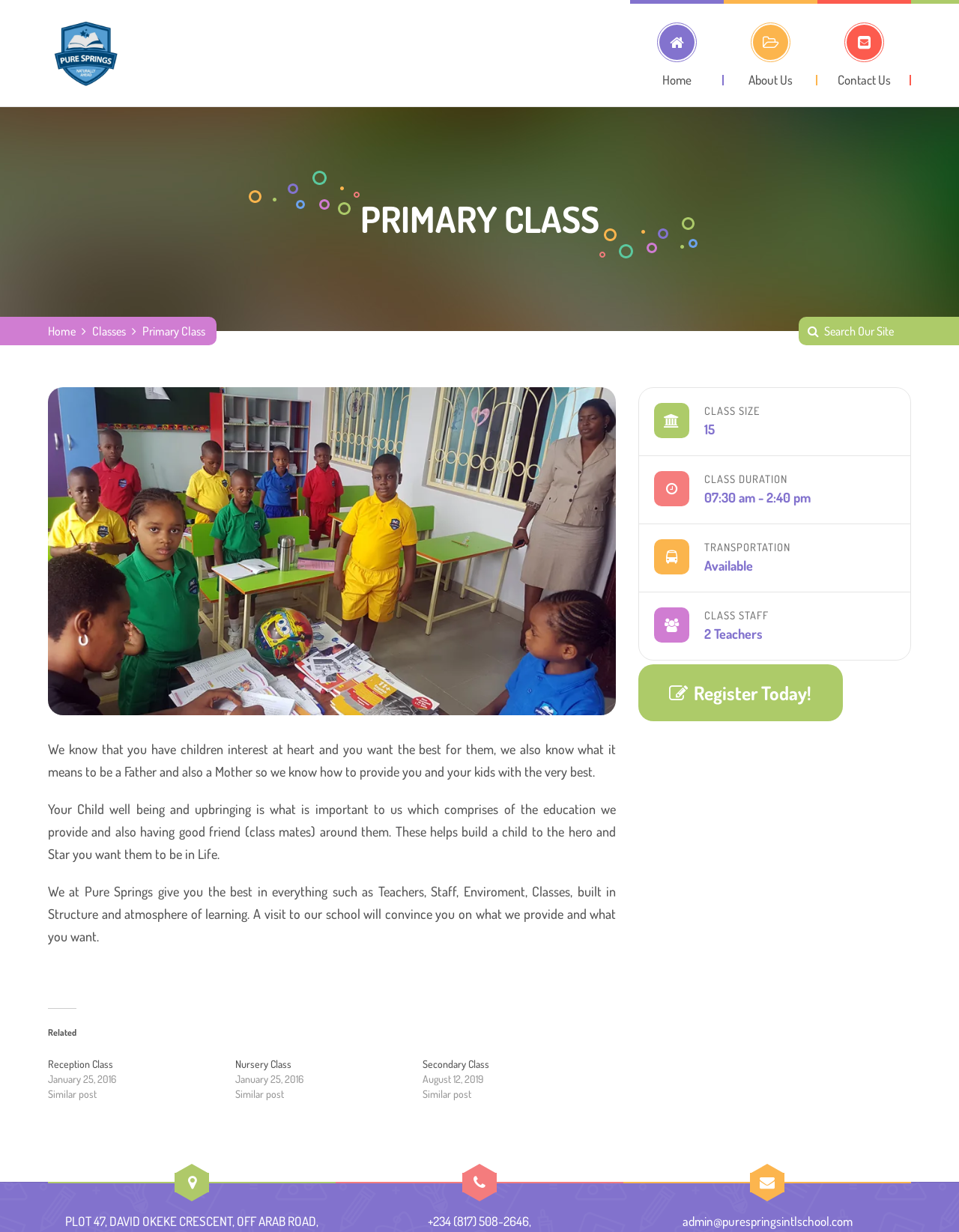Provide a single word or phrase answer to the question: 
What is the duration of a class?

07:30 am - 2:40 pm